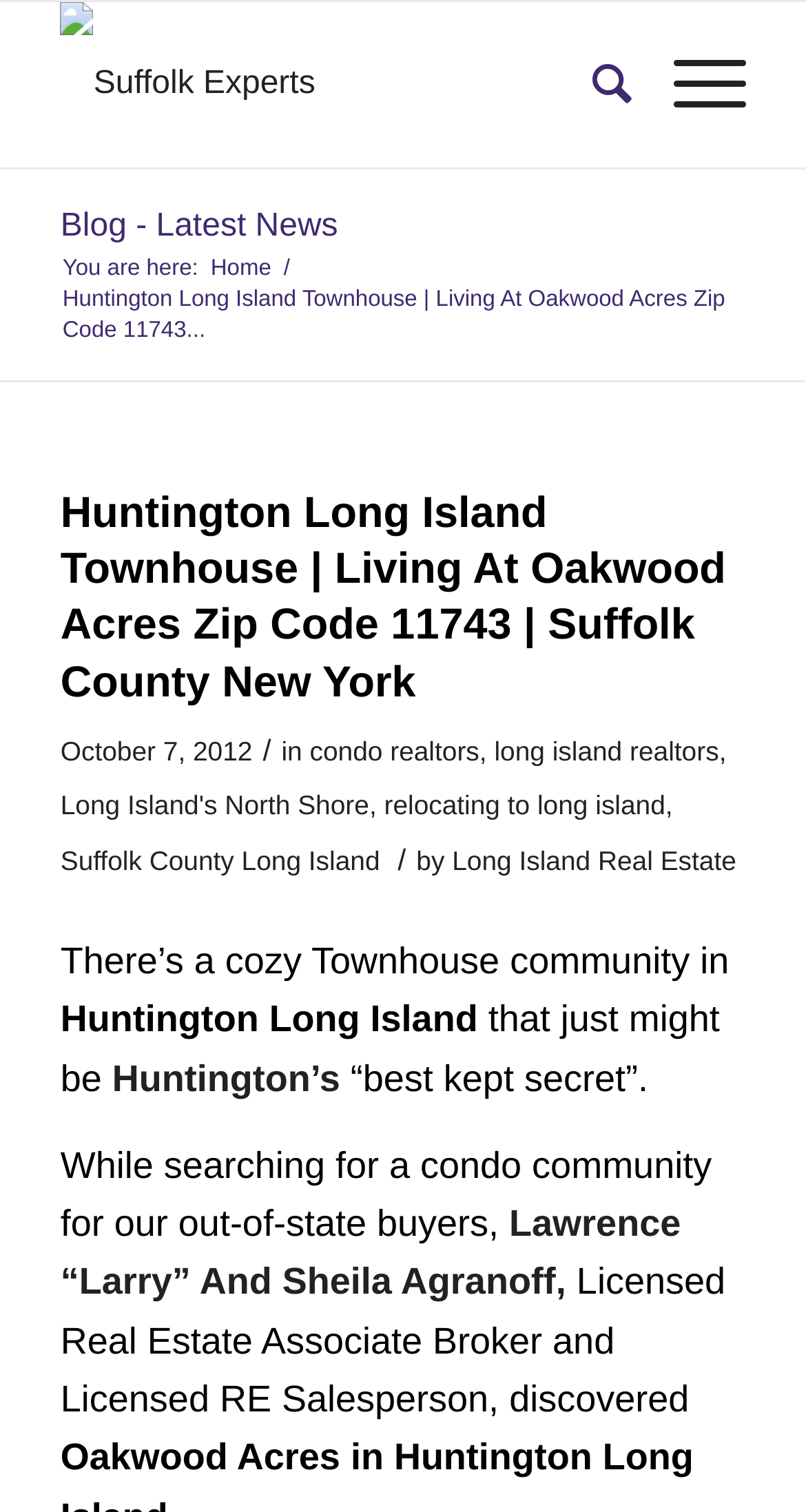Please extract and provide the main headline of the webpage.

Huntington Long Island Townhouse | Living At Oakwood Acres Zip Code 11743 | Suffolk County New York